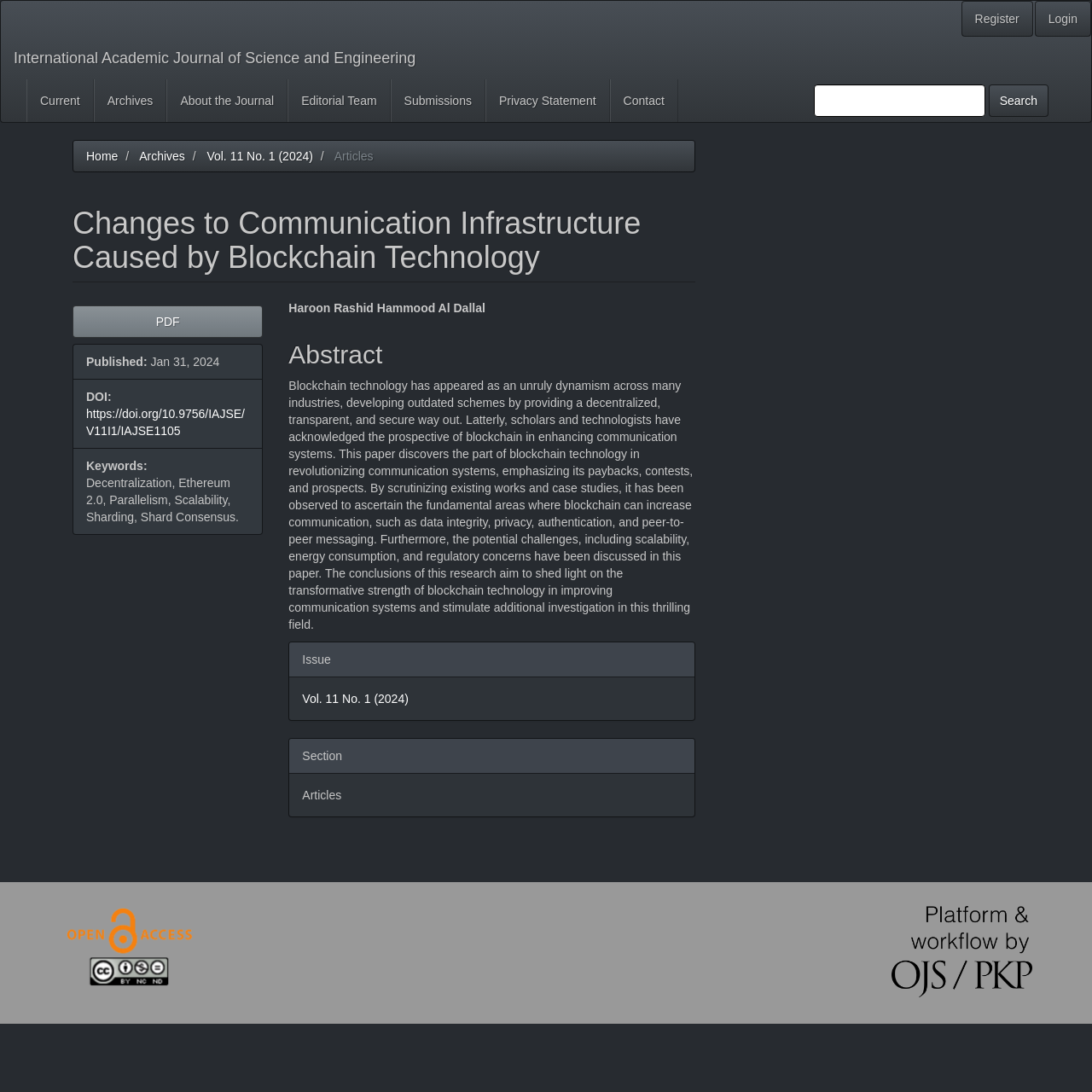Given the element description, predict the bounding box coordinates in the format (top-left x, top-left y, bottom-right x, bottom-right y). Make sure all values are between 0 and 1. Here is the element description: Vol. 11 No. 1 (2024)

[0.189, 0.137, 0.287, 0.149]